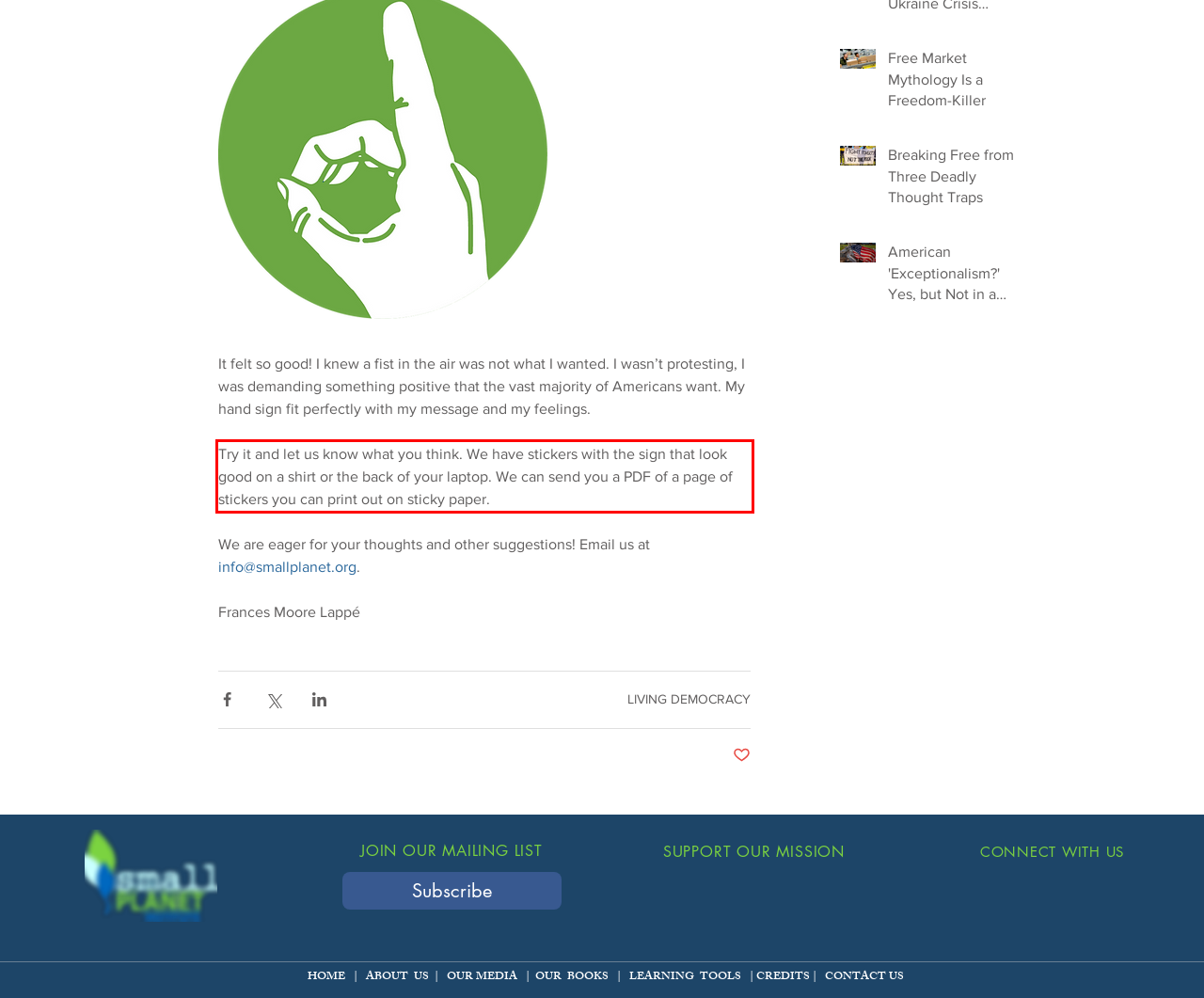In the screenshot of the webpage, find the red bounding box and perform OCR to obtain the text content restricted within this red bounding box.

Try it and let us know what you think. We have stickers with the sign that look good on a shirt or the back of your laptop. We can send you a PDF of a page of stickers you can print out on sticky paper.